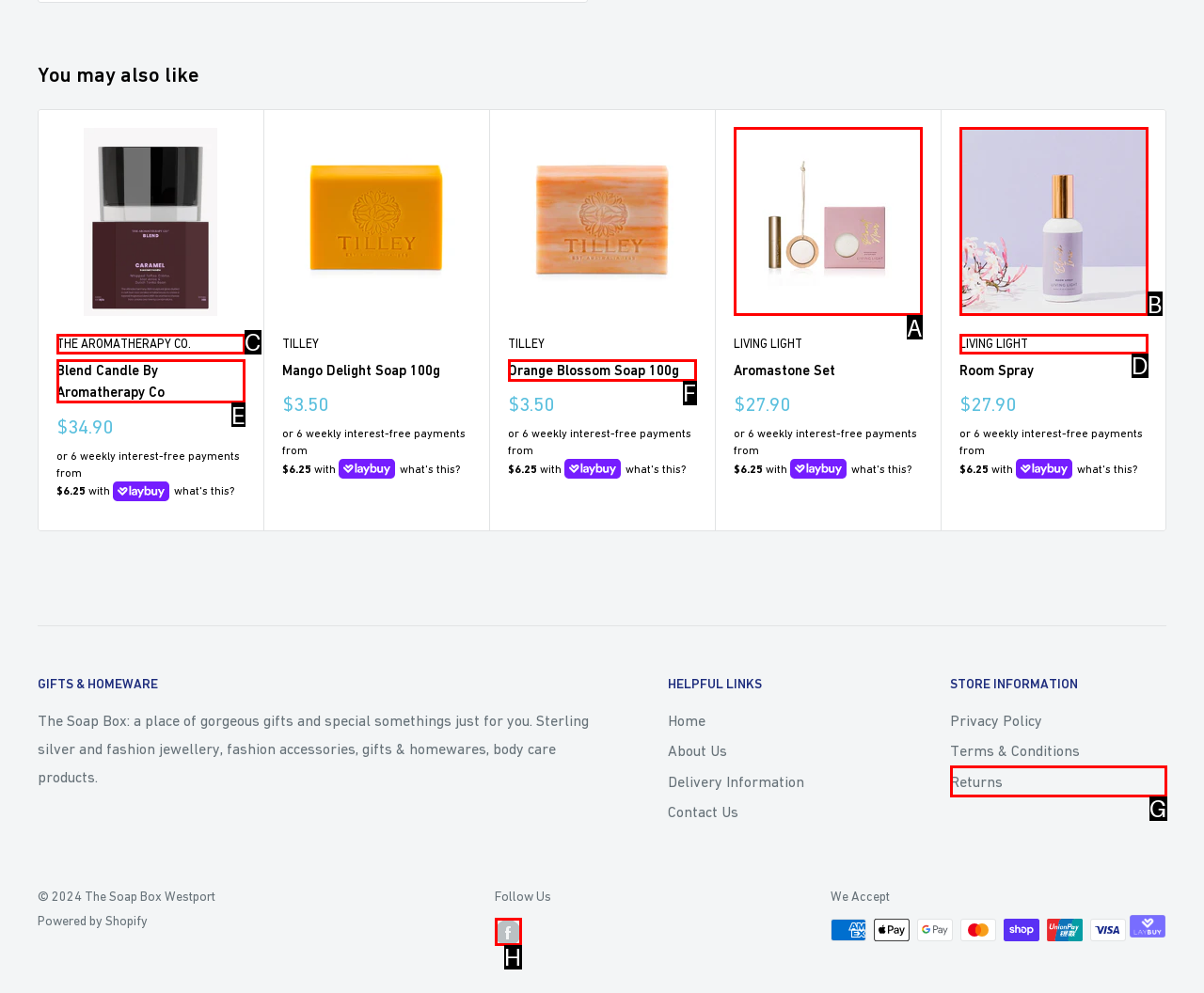Out of the given choices, which letter corresponds to the UI element required to Follow the 'Facebook' link? Answer with the letter.

H